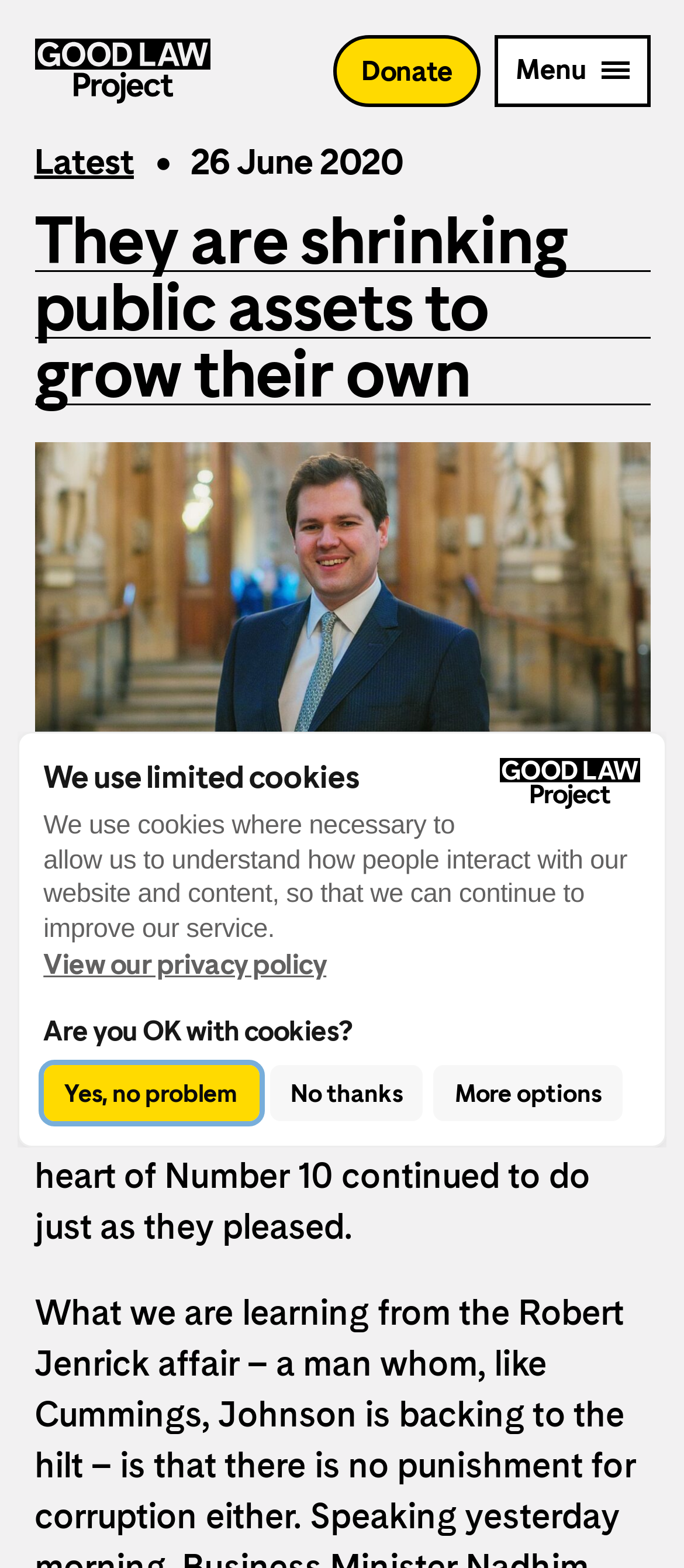Identify the bounding box coordinates of the part that should be clicked to carry out this instruction: "Open mobile menu".

[0.723, 0.022, 0.95, 0.068]